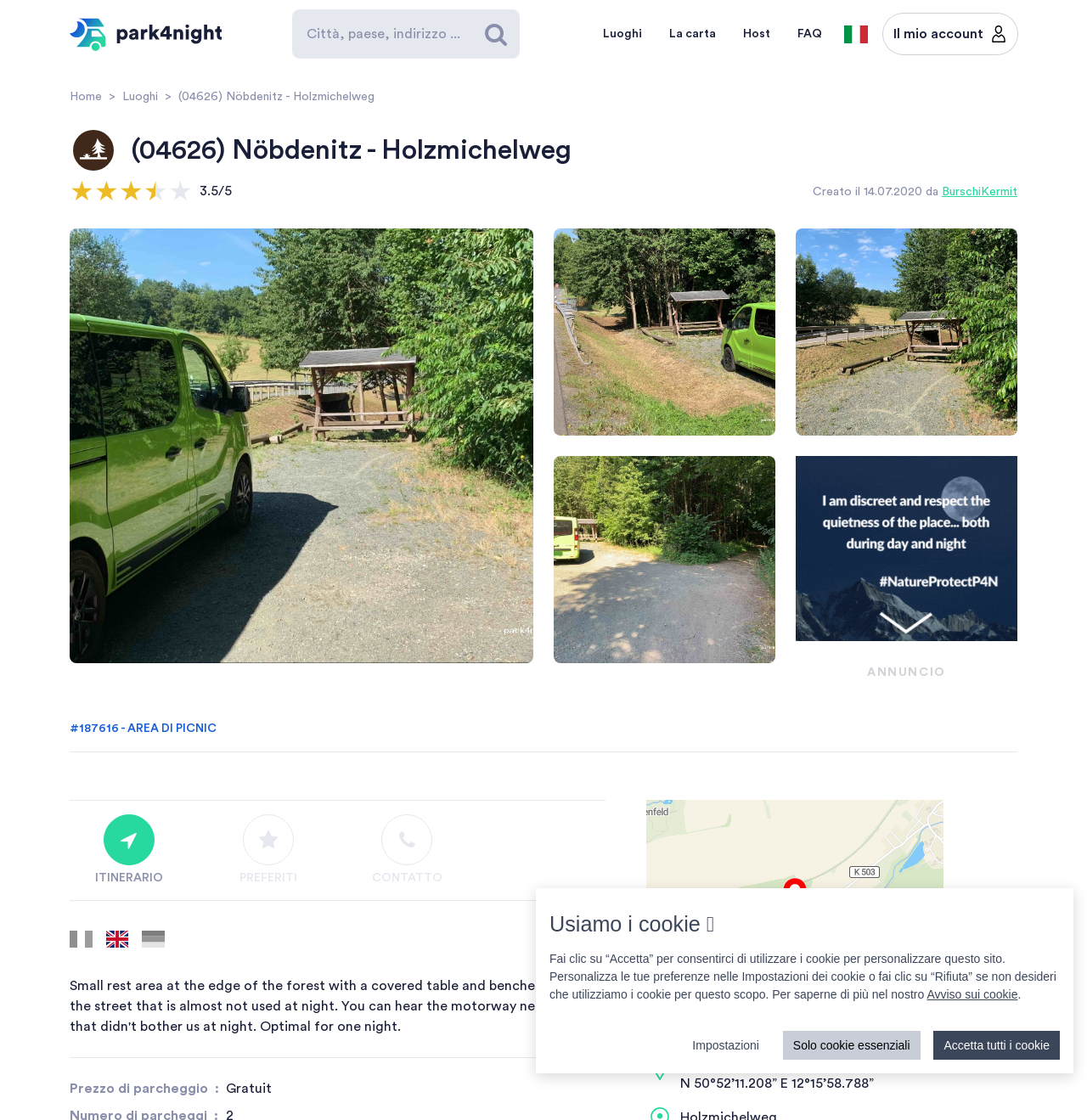Kindly determine the bounding box coordinates of the area that needs to be clicked to fulfill this instruction: "Switch to Italian language".

[0.768, 0.015, 0.806, 0.045]